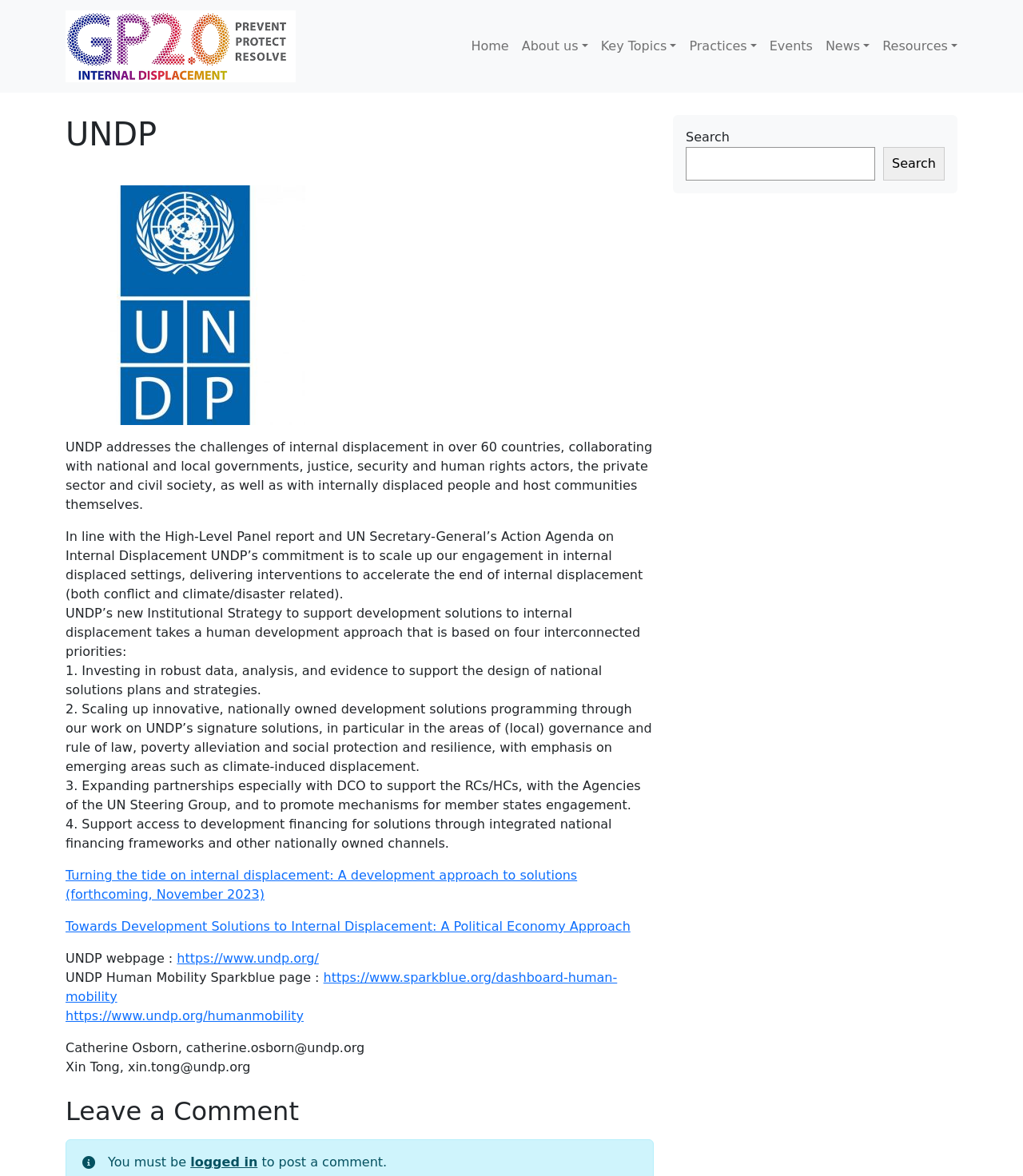Kindly determine the bounding box coordinates of the area that needs to be clicked to fulfill this instruction: "Search".

[0.67, 0.125, 0.855, 0.154]